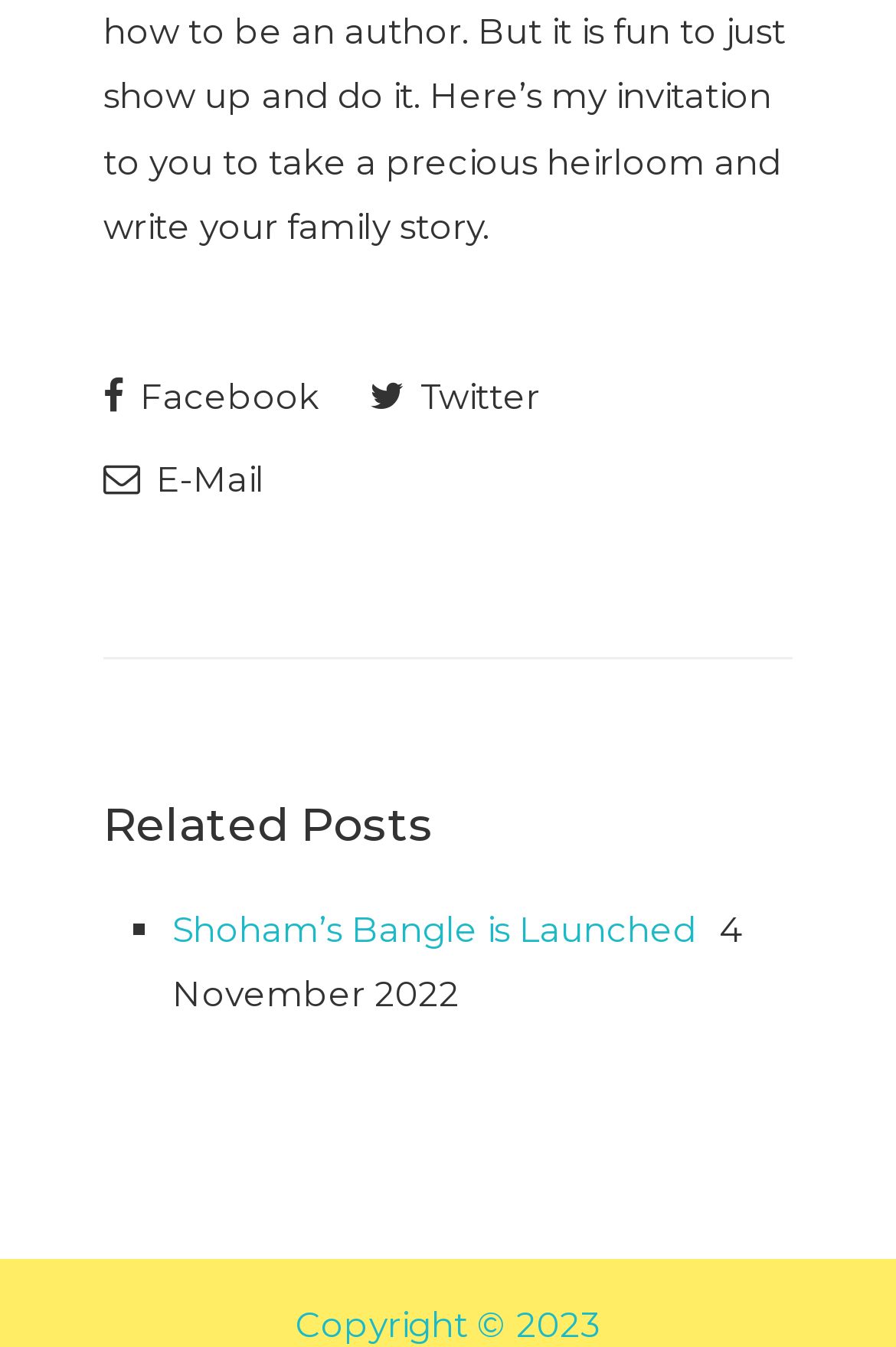Using the webpage screenshot, find the UI element described by Business. Provide the bounding box coordinates in the format (top-left x, top-left y, bottom-right x, bottom-right y), ensuring all values are floating point numbers between 0 and 1.

None